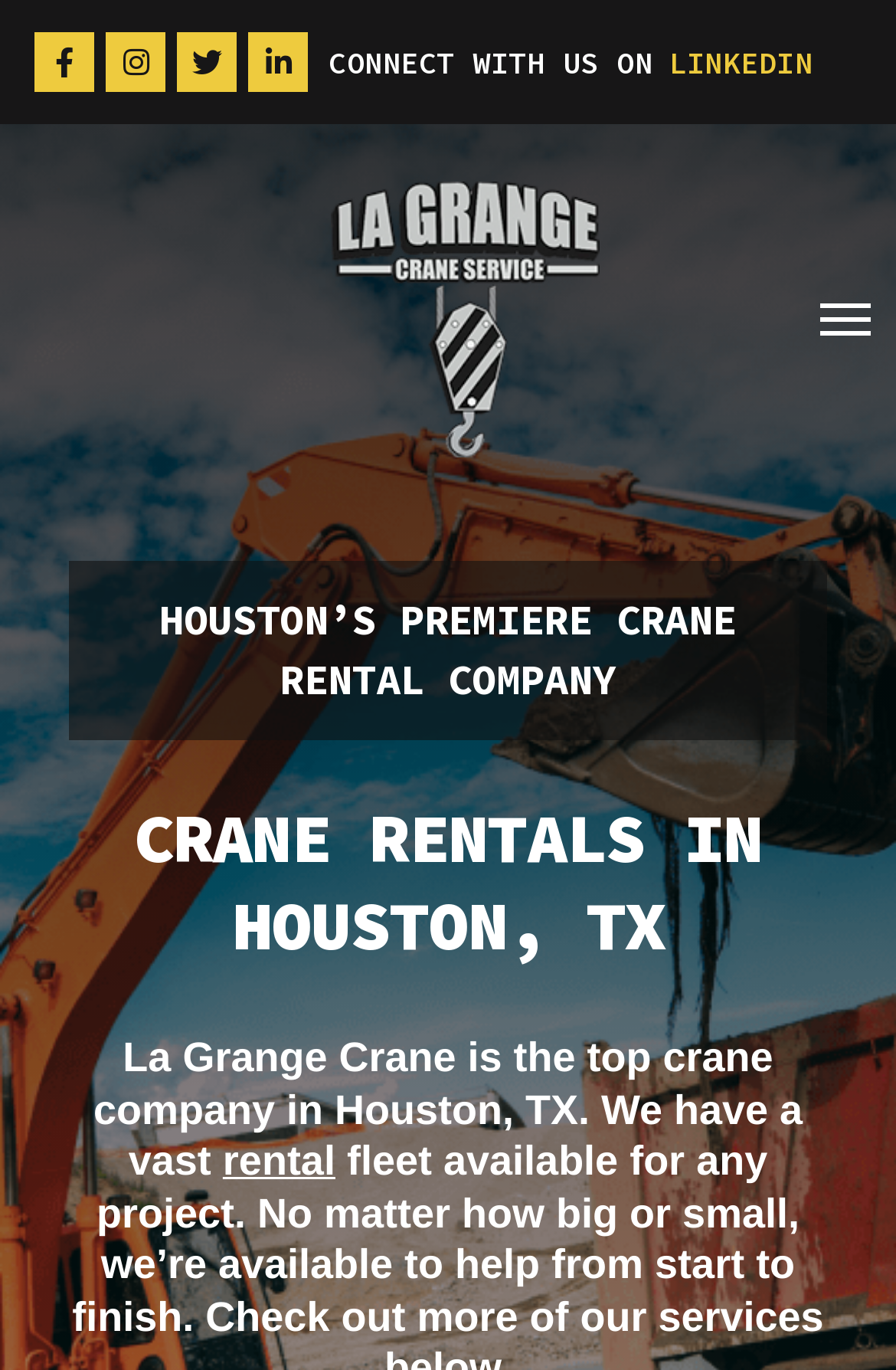Generate a comprehensive caption for the webpage you are viewing.

The webpage is about La Grange Crane, a crane rental company in Houston, TX. At the top left corner, there are four social media links: Facebook, Instagram, Twitter, and Linkedin, aligned horizontally. Below these links, there is a static text "CONNECT WITH US ON" followed by a Linkedin link. 

On the top right corner, there is a "Skip to content" link. Next to it, there is a link to "Crane Service Company in Chicago" accompanied by an image. A "Toggle navigation" button is located at the top right corner.

The main content of the webpage starts with two headings: "HOUSTON’S PREMIERE CRANE RENTAL COMPANY" and "CRANE RENTALS IN HOUSTON, TX", which are centered and stacked vertically. 

Below the headings, there is a paragraph of text that describes La Grange Crane as the top crane company in Houston, TX, with a link to "rental" within the text.